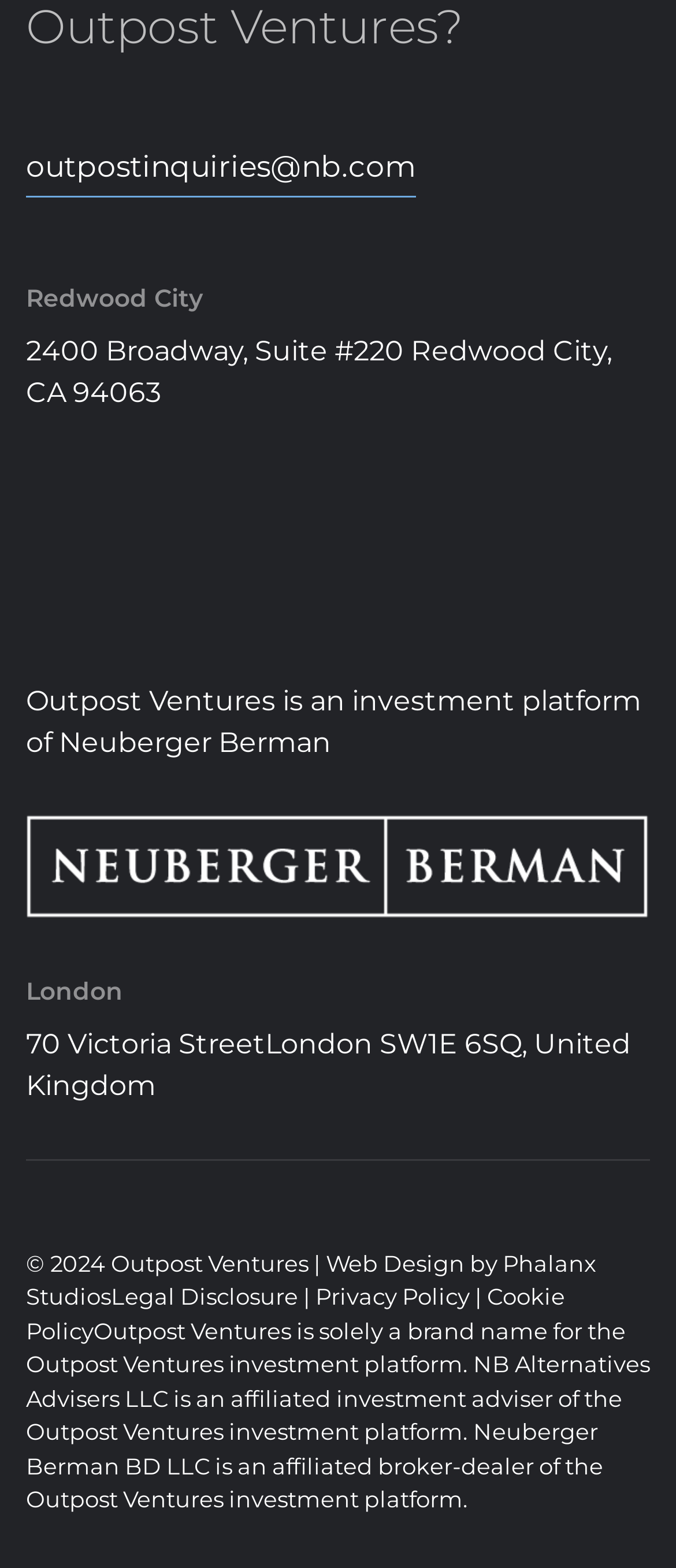Identify the bounding box of the UI element that matches this description: "Privacy Policy".

[0.467, 0.818, 0.695, 0.835]